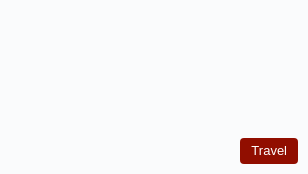Answer the question briefly using a single word or phrase: 
What is the Darjeeling Himalayan Railway renowned for?

Picturesque routes and historical value